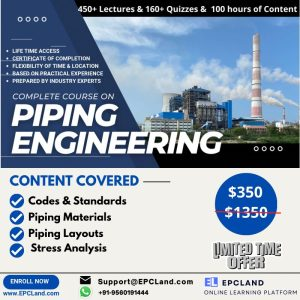What is the background of the image?
Based on the screenshot, provide a one-word or short-phrase response.

Industrial environment